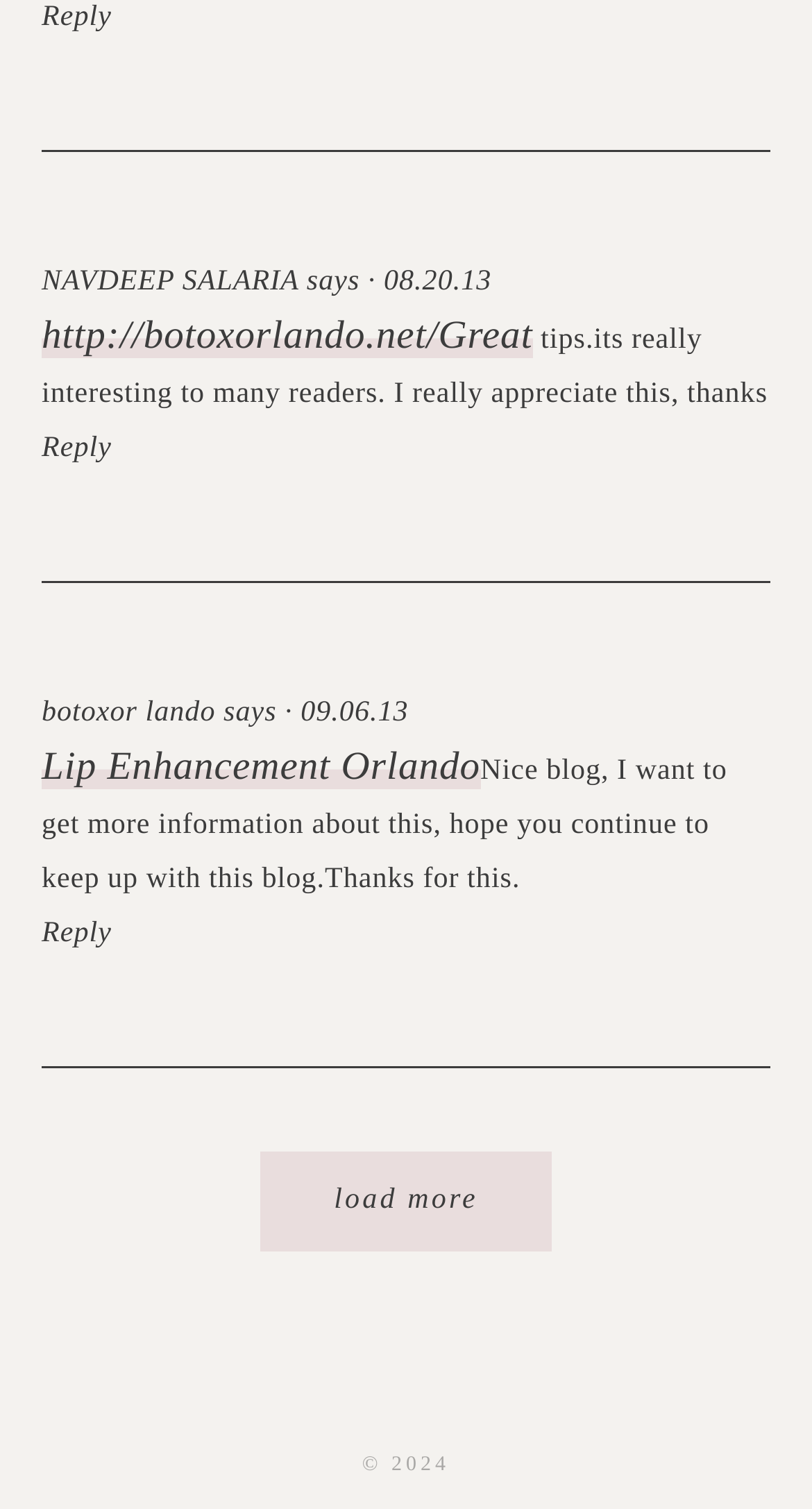What is the username of the first commenter?
Give a detailed response to the question by analyzing the screenshot.

I looked at the first comment block and found the 'Reply to Kate' link, which suggests that the first commenter's username is Kate.